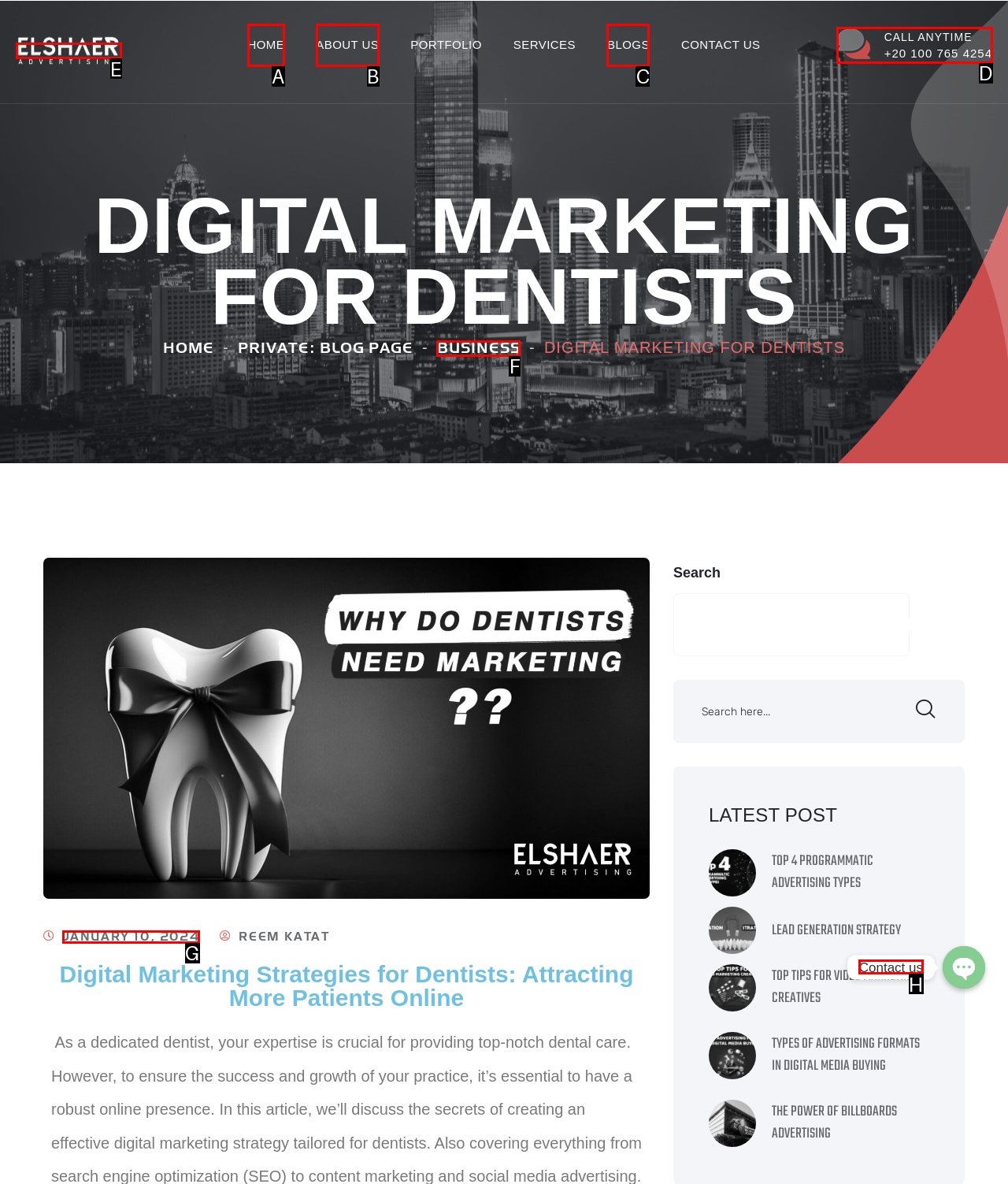Identify the appropriate choice to fulfill this task: Share on facebook
Respond with the letter corresponding to the correct option.

None